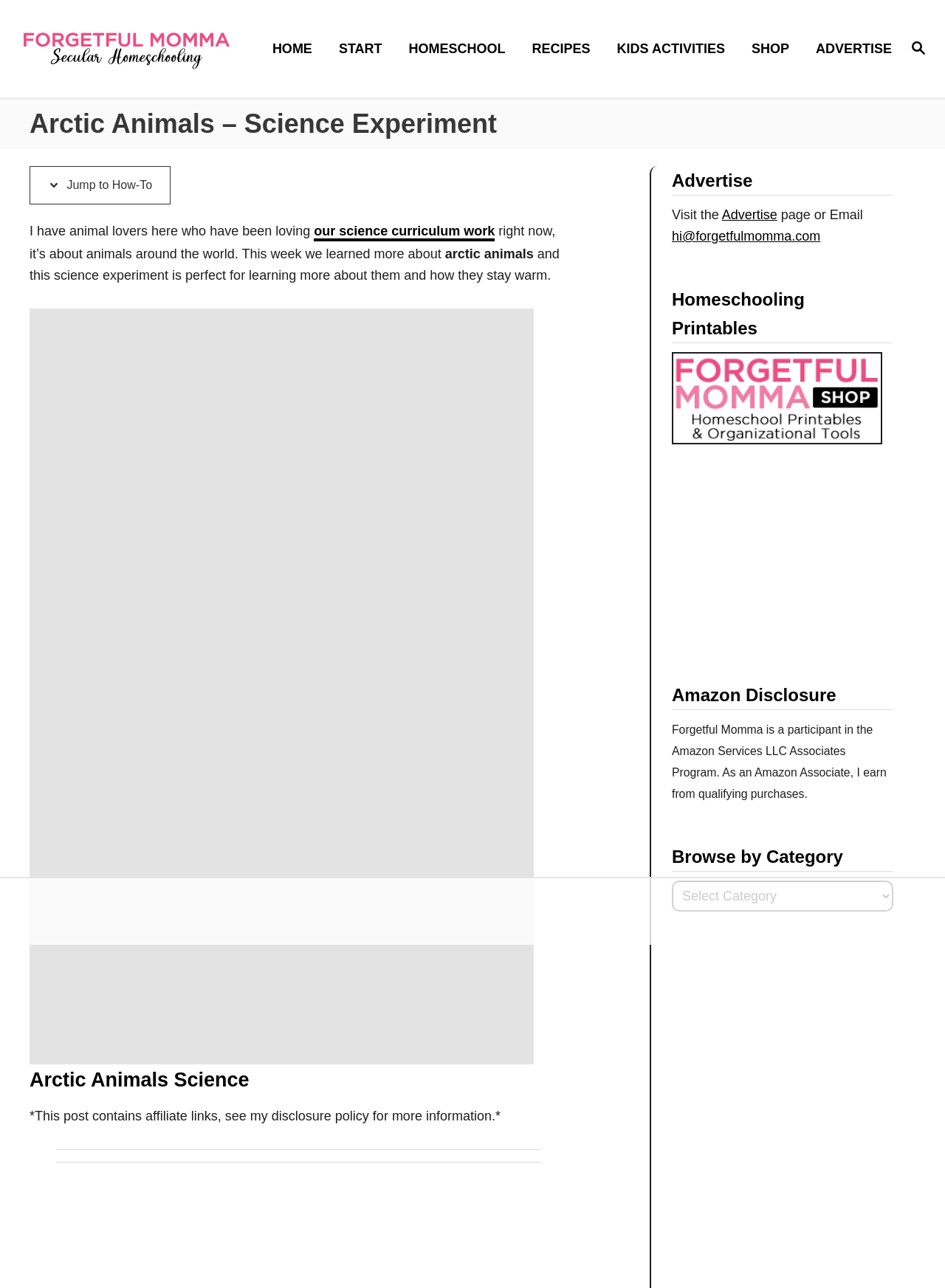Locate and generate the text content of the webpage's heading.

Arctic Animals – Science Experiment